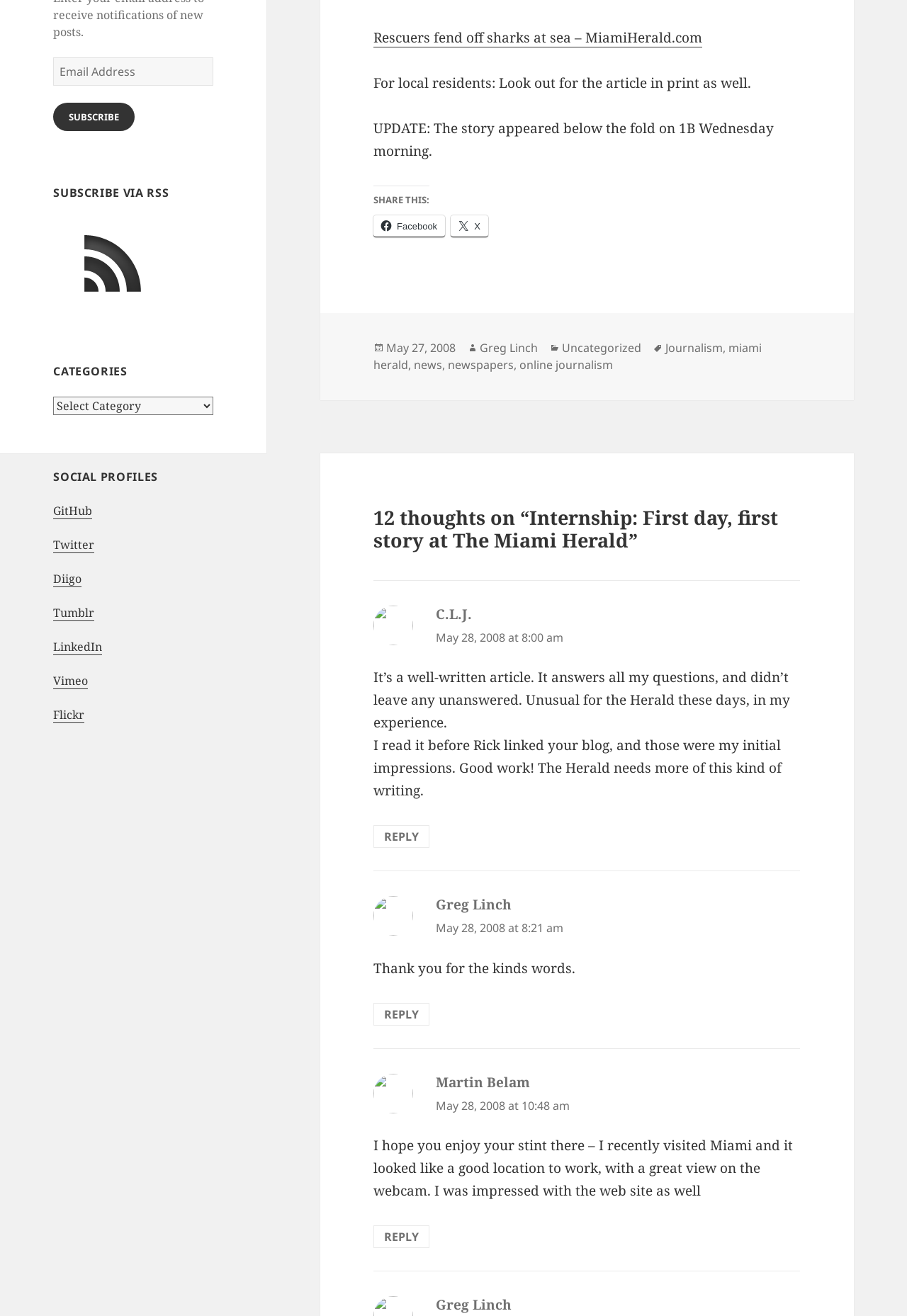Locate the bounding box coordinates for the element described below: "Greg Linch". The coordinates must be four float values between 0 and 1, formatted as [left, top, right, bottom].

[0.529, 0.258, 0.593, 0.271]